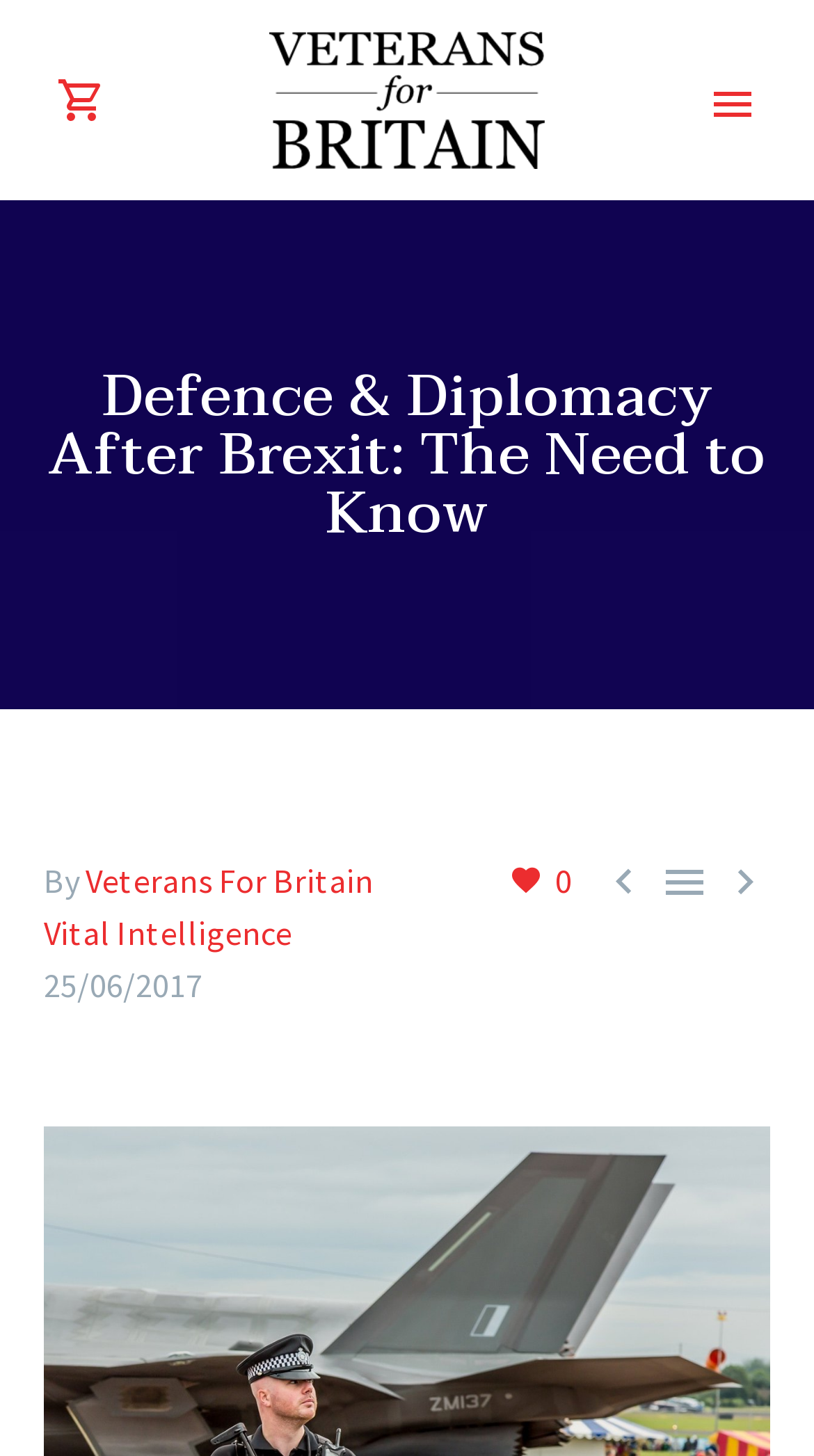What is the category of the article?
Refer to the image and provide a concise answer in one word or phrase.

Defence & Diplomacy